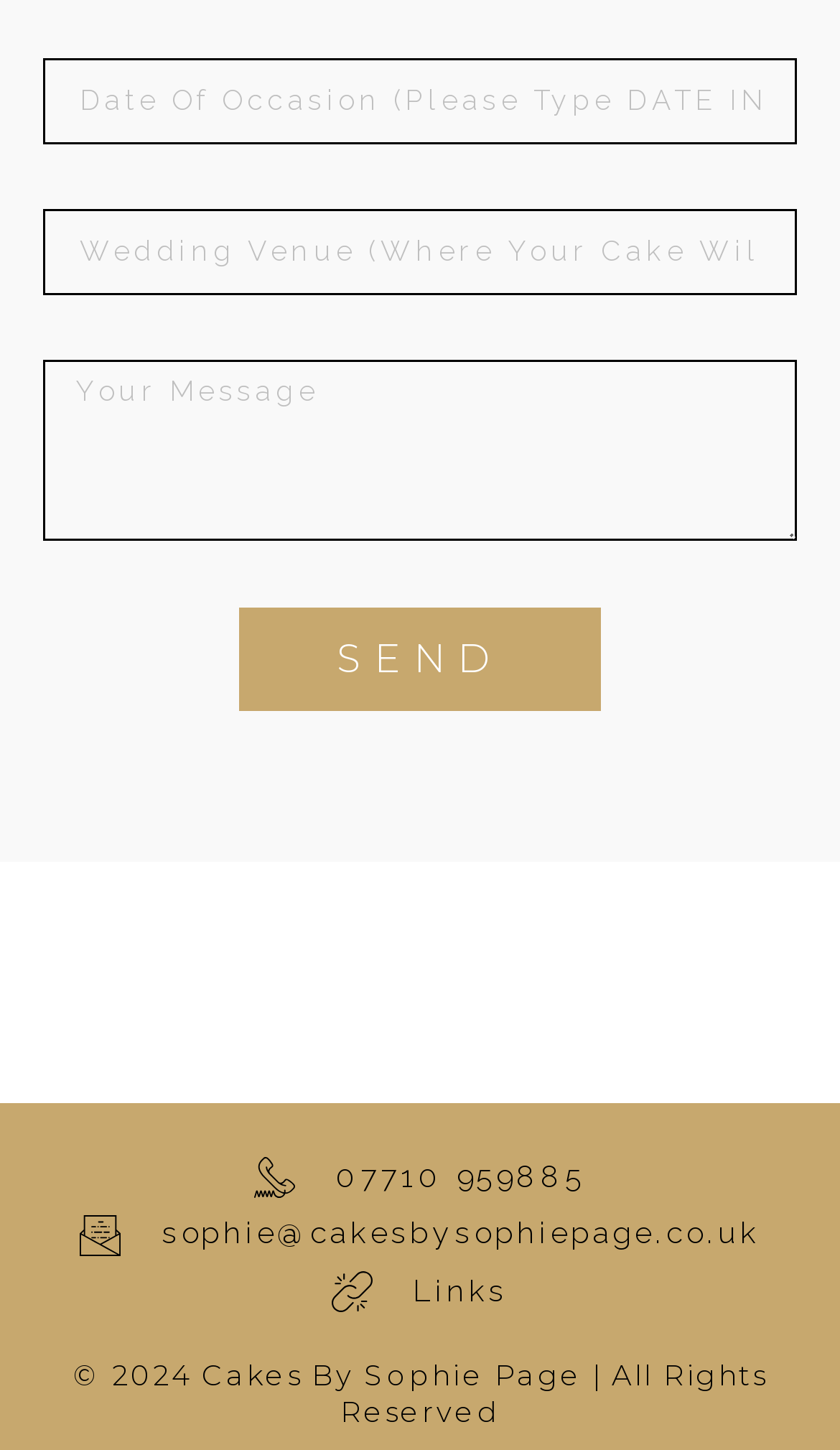Predict the bounding box of the UI element that fits this description: "Links".

[0.026, 0.877, 0.974, 0.906]